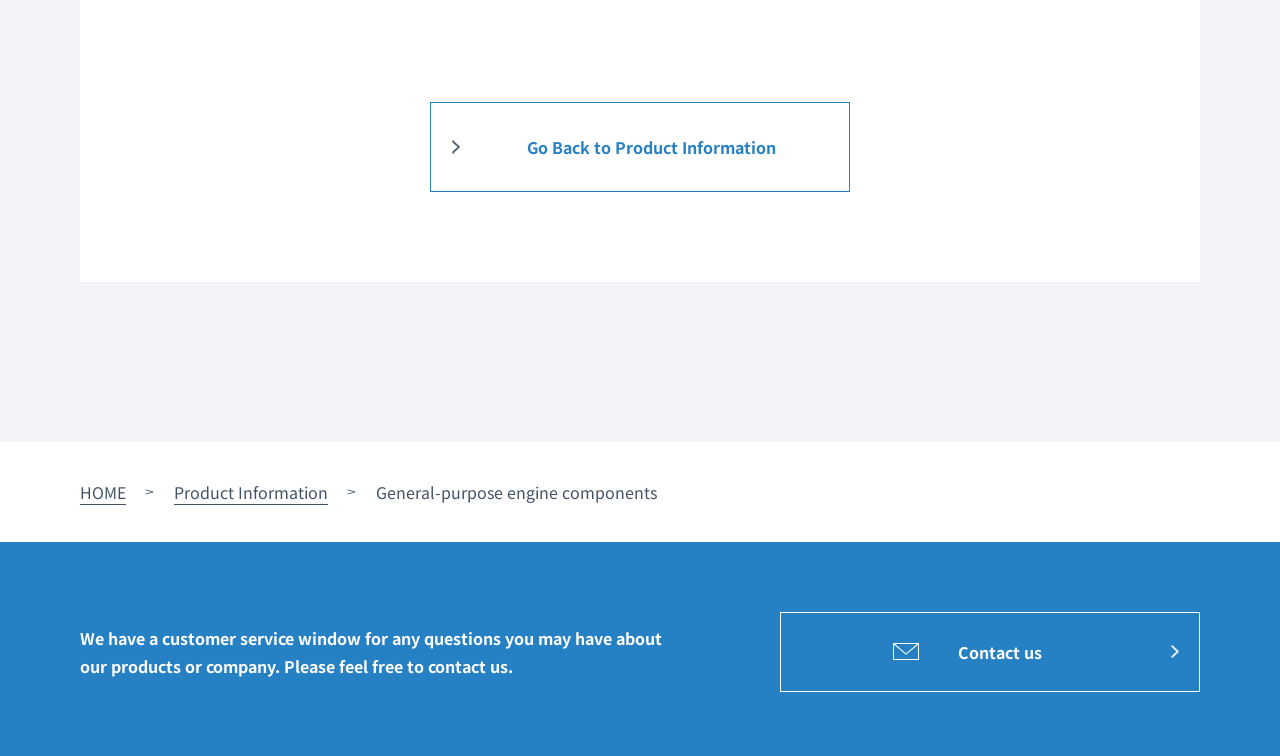Please answer the following question using a single word or phrase: 
How can I contact the company?

Click 'Contact us' link